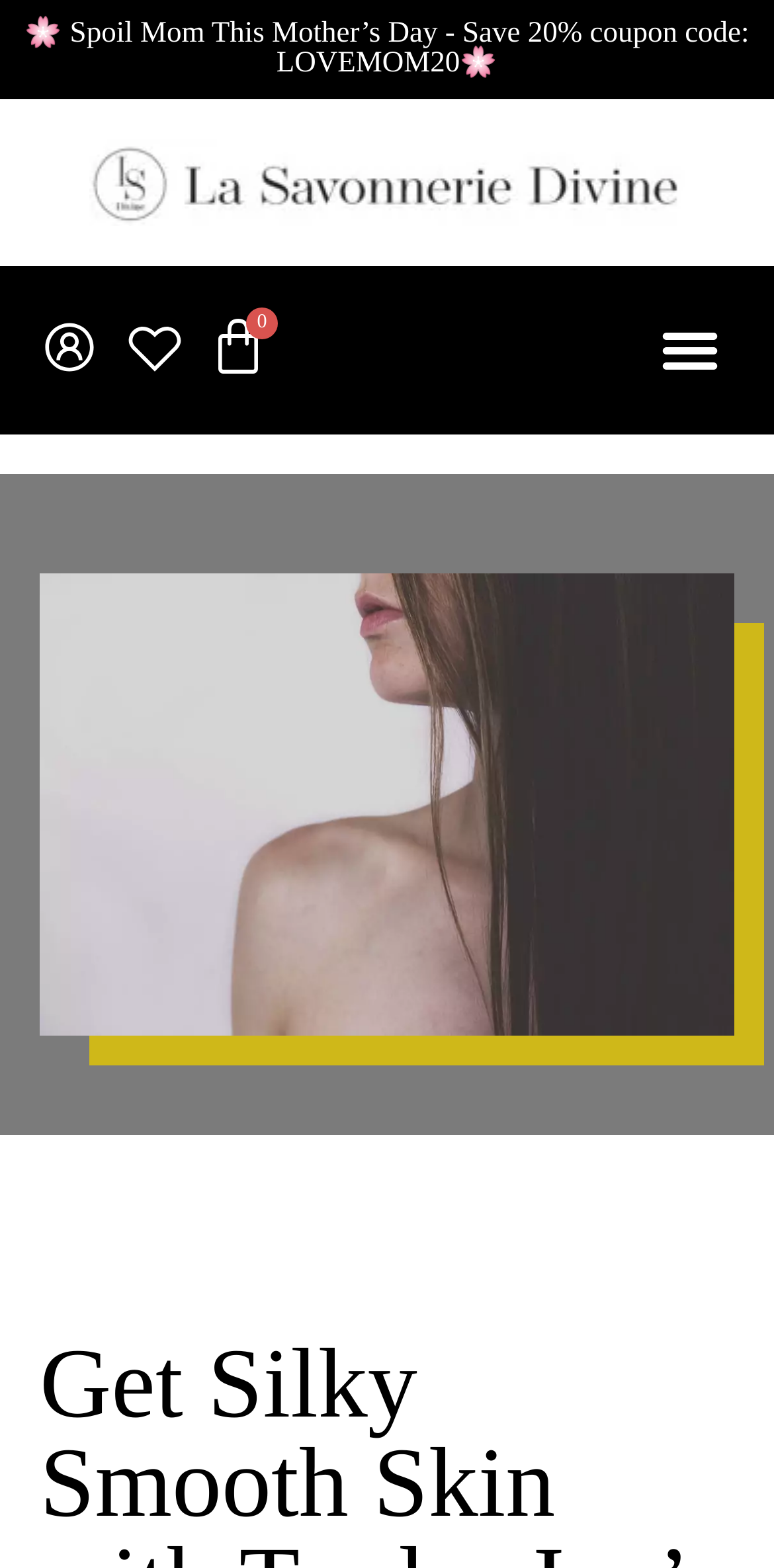Generate a thorough description of the webpage.

The webpage is about Trader Joe's Coconut Body Butter, a popular skincare product. At the top of the page, there is a promotional banner that reads "Spoil Mom This Mother's Day - Save 20% coupon code: LOVEMOM20" with a flower emoji on either side. Below this banner, there is a horizontal navigation menu with a "Menu Toggle" button on the right side. 

To the left of the menu toggle button, there are three links, each accompanied by a small image. The links are arranged horizontally, with the first link and its image on the left, the second link and its image in the middle, and the third link and its image on the right. 

On the far right side of the navigation menu, there is a link that displays the number of items in the shopping cart, which is currently zero.